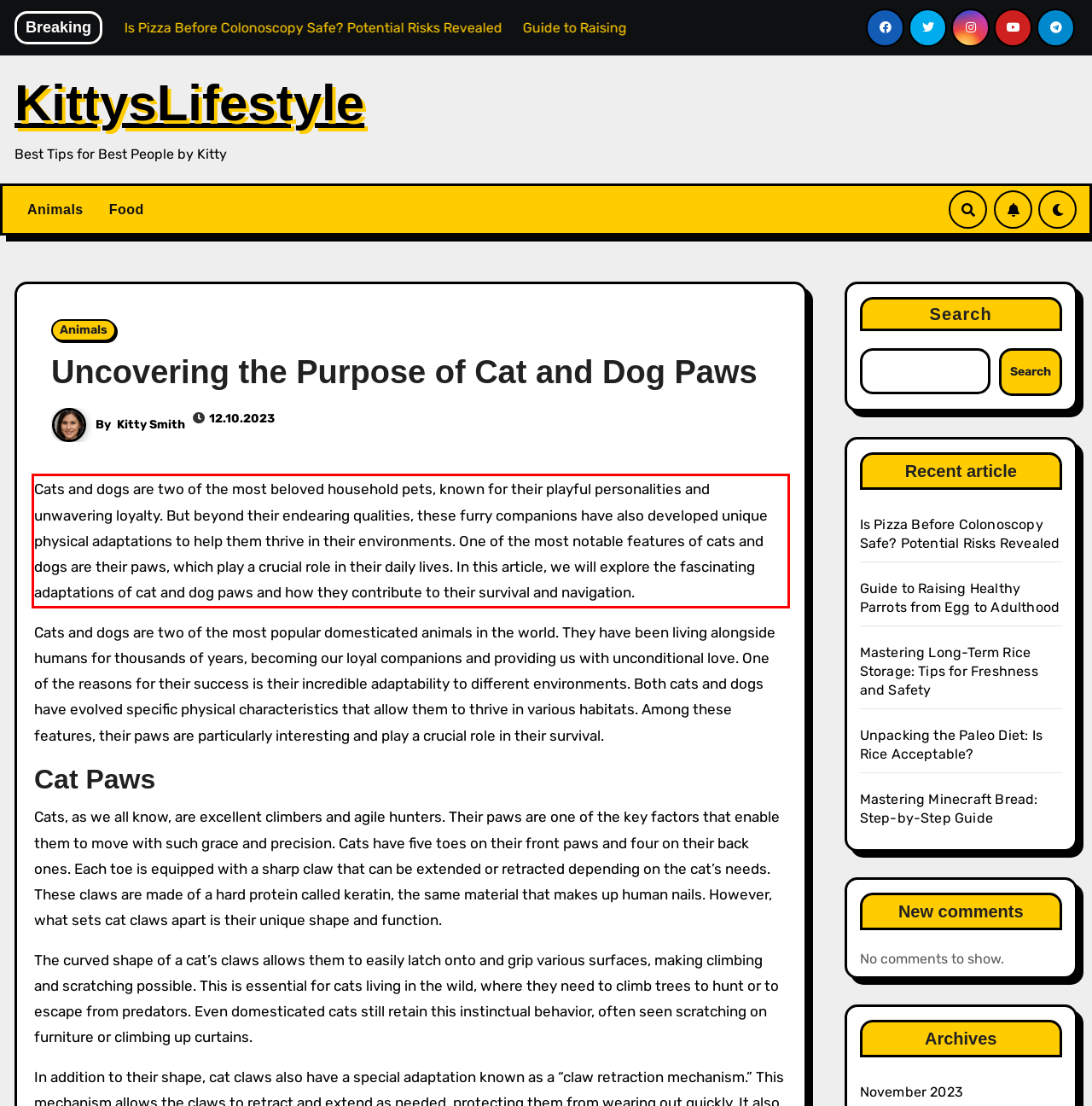Please perform OCR on the text content within the red bounding box that is highlighted in the provided webpage screenshot.

Cats and dogs are two of the most beloved household pets, known for their playful personalities and unwavering loyalty. But beyond their endearing qualities, these furry companions have also developed unique physical adaptations to help them thrive in their environments. One of the most notable features of cats and dogs are their paws, which play a crucial role in their daily lives. In this article, we will explore the fascinating adaptations of cat and dog paws and how they contribute to their survival and navigation.